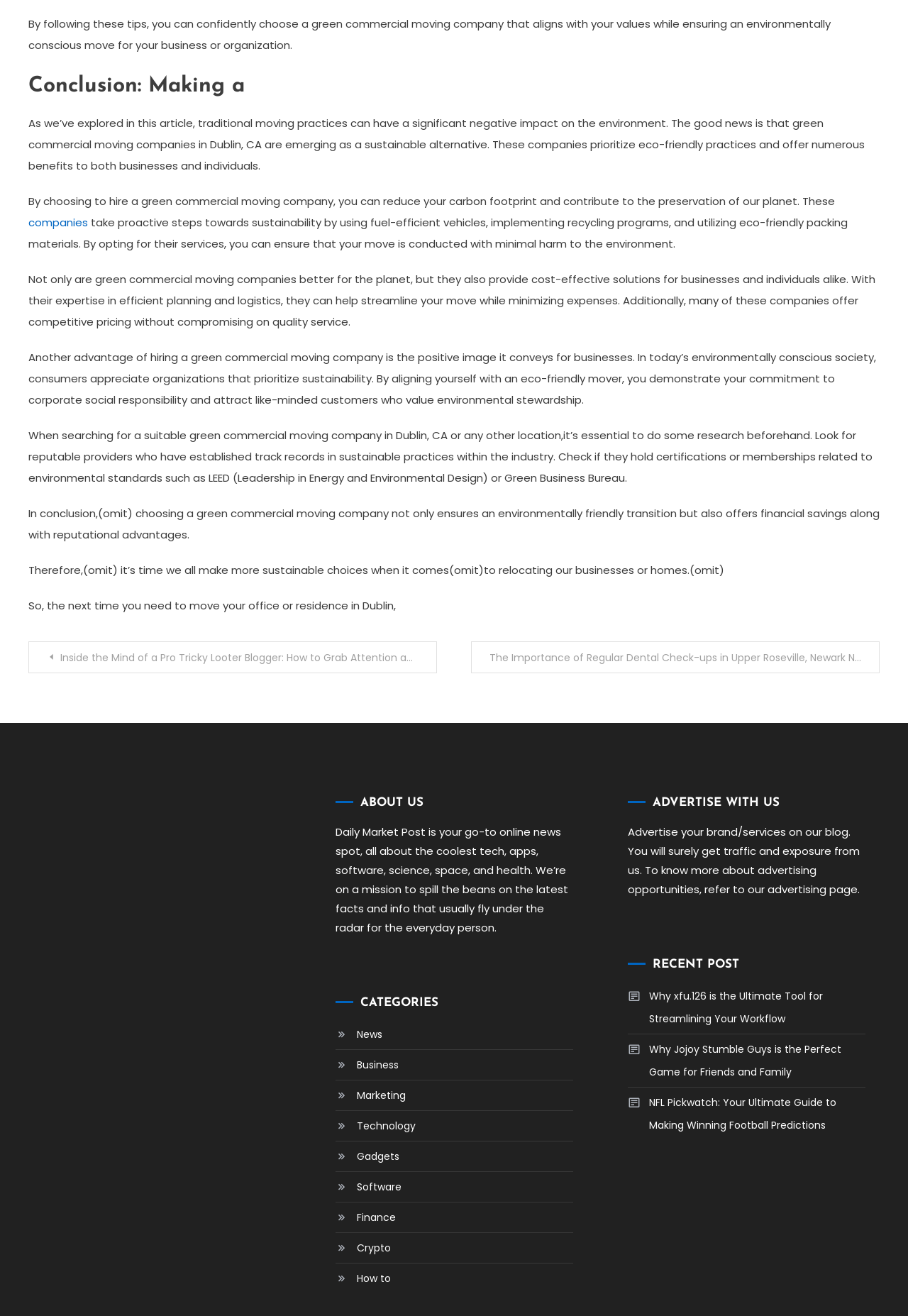What is the advantage of hiring a green commercial moving company?
Using the information presented in the image, please offer a detailed response to the question.

According to the article, hiring a green commercial moving company not only helps reduce carbon footprint but also provides cost-effective solutions for businesses and individuals. Additionally, it conveys a positive image of corporate social responsibility.